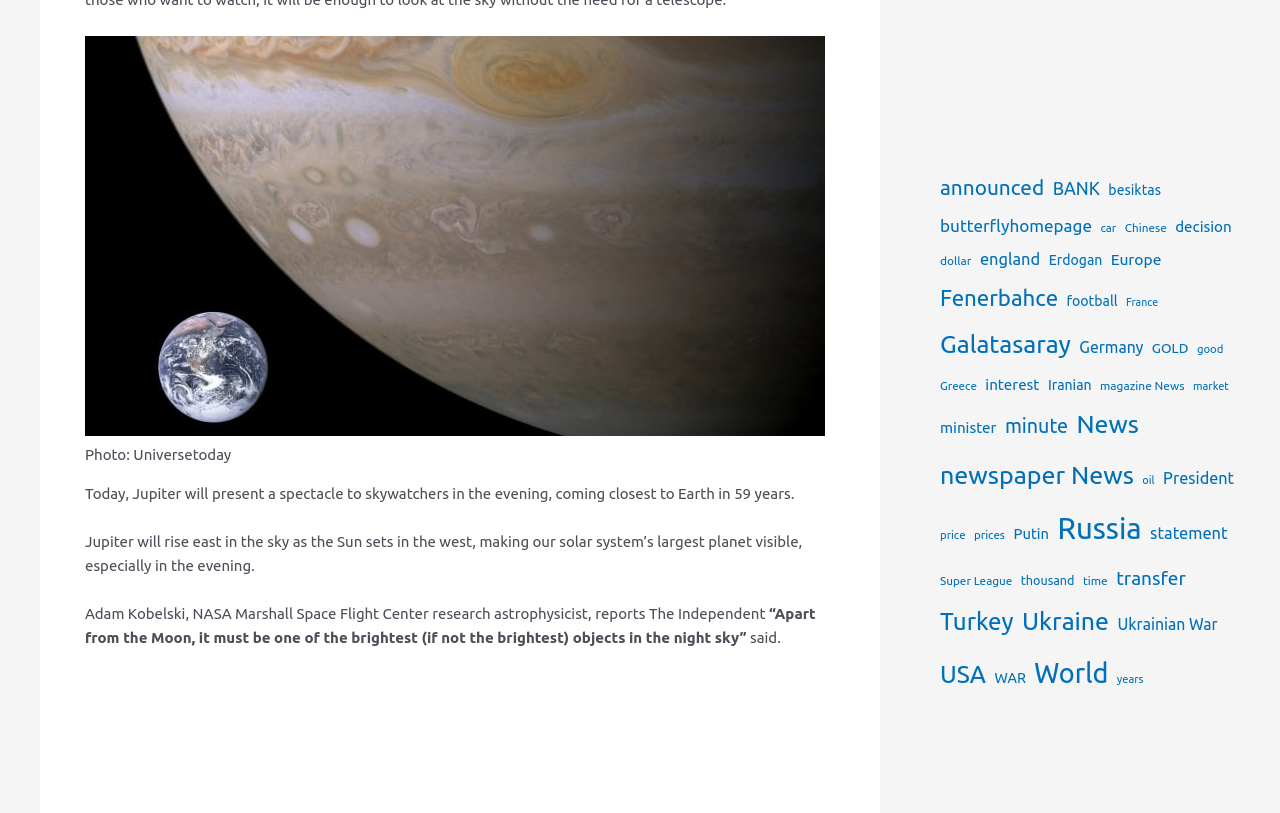Identify the bounding box coordinates for the element you need to click to achieve the following task: "View news about the USA". Provide the bounding box coordinates as four float numbers between 0 and 1, in the form [left, top, right, bottom].

[0.734, 0.799, 0.77, 0.859]